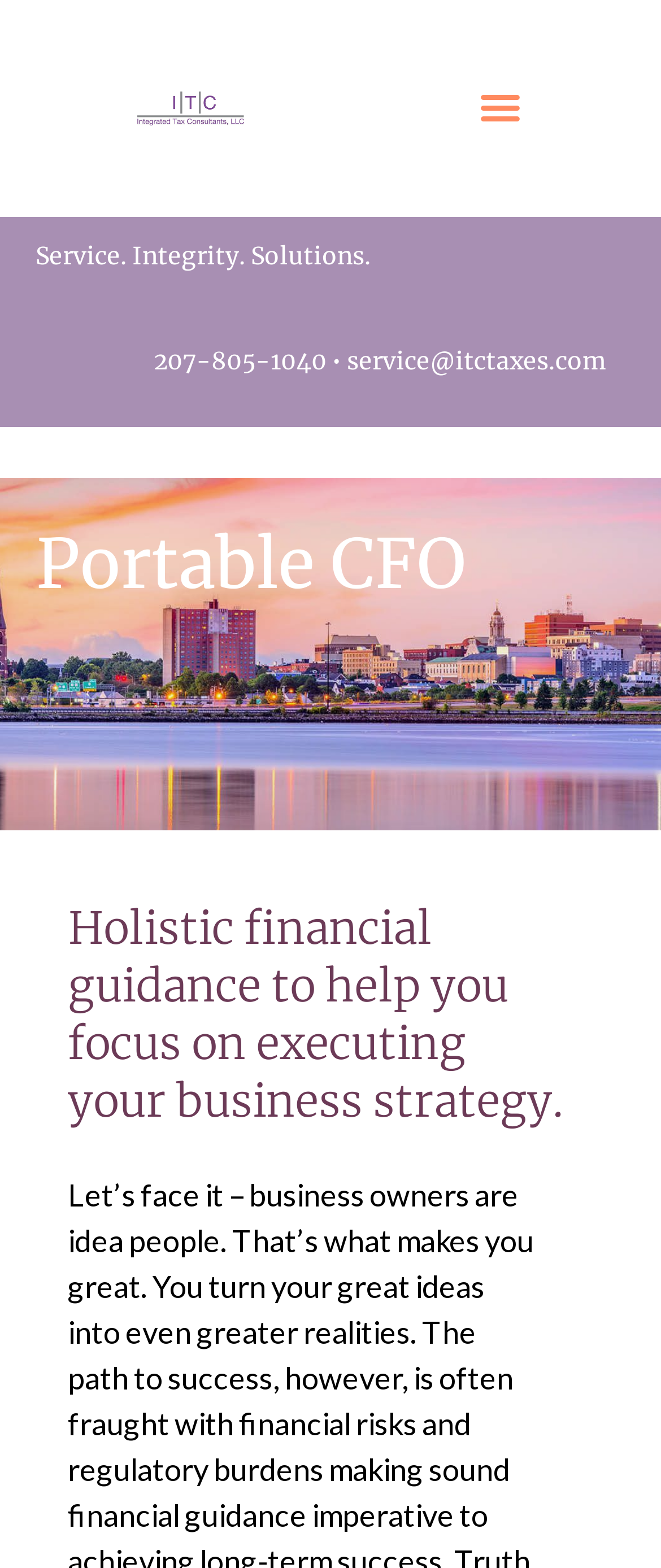Answer succinctly with a single word or phrase:
What is the name of the service offered?

Portable CFO